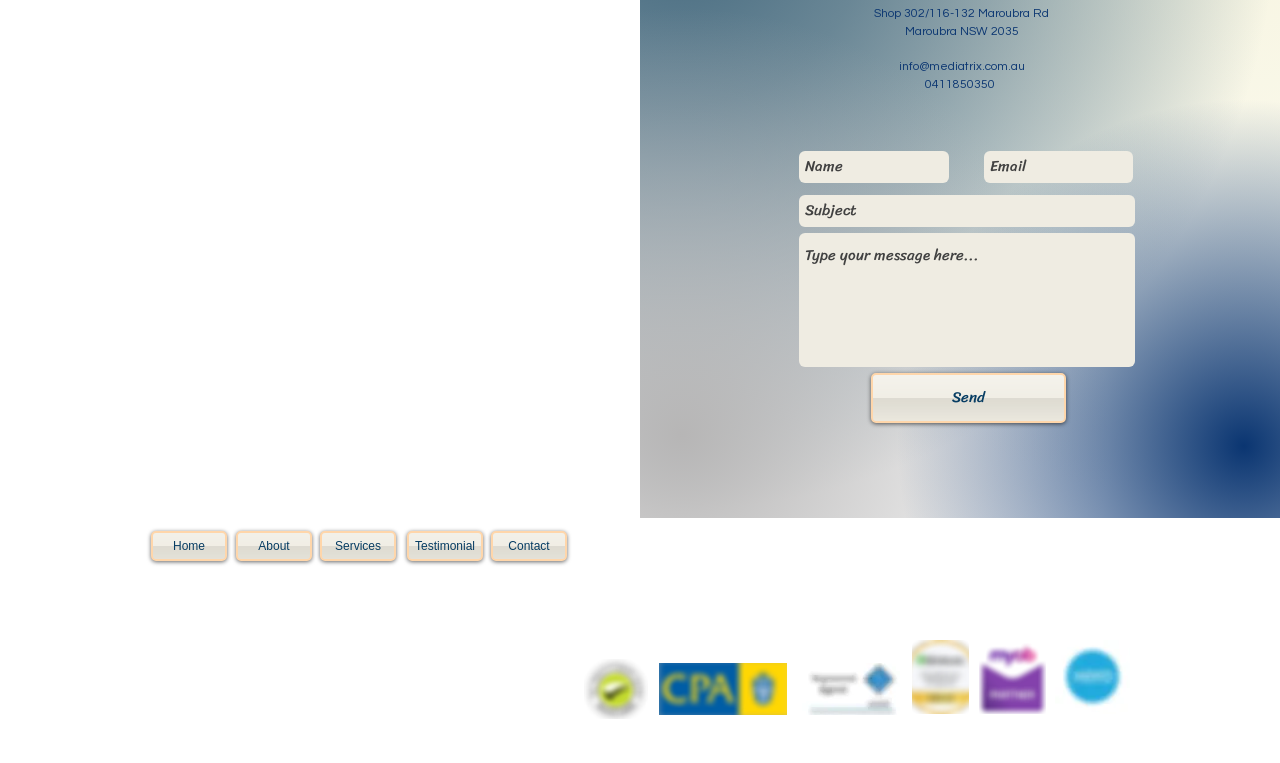Please specify the bounding box coordinates for the clickable region that will help you carry out the instruction: "Contact via email".

[0.702, 0.079, 0.8, 0.096]